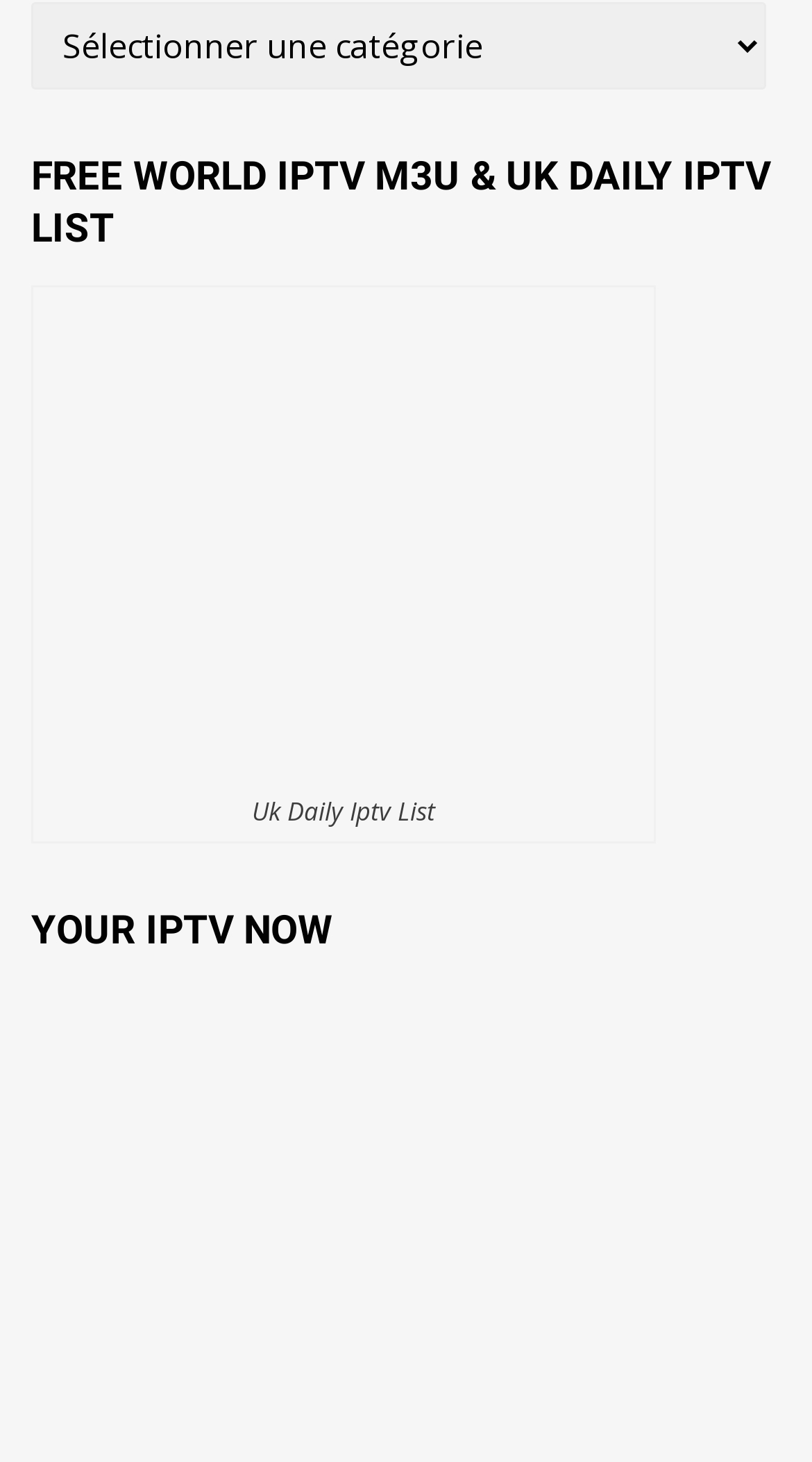Extract the bounding box coordinates for the UI element described by the text: "parent_node: Uk Daily Iptv List". The coordinates should be in the form of [left, top, right, bottom] with values between 0 and 1.

[0.041, 0.197, 0.805, 0.534]